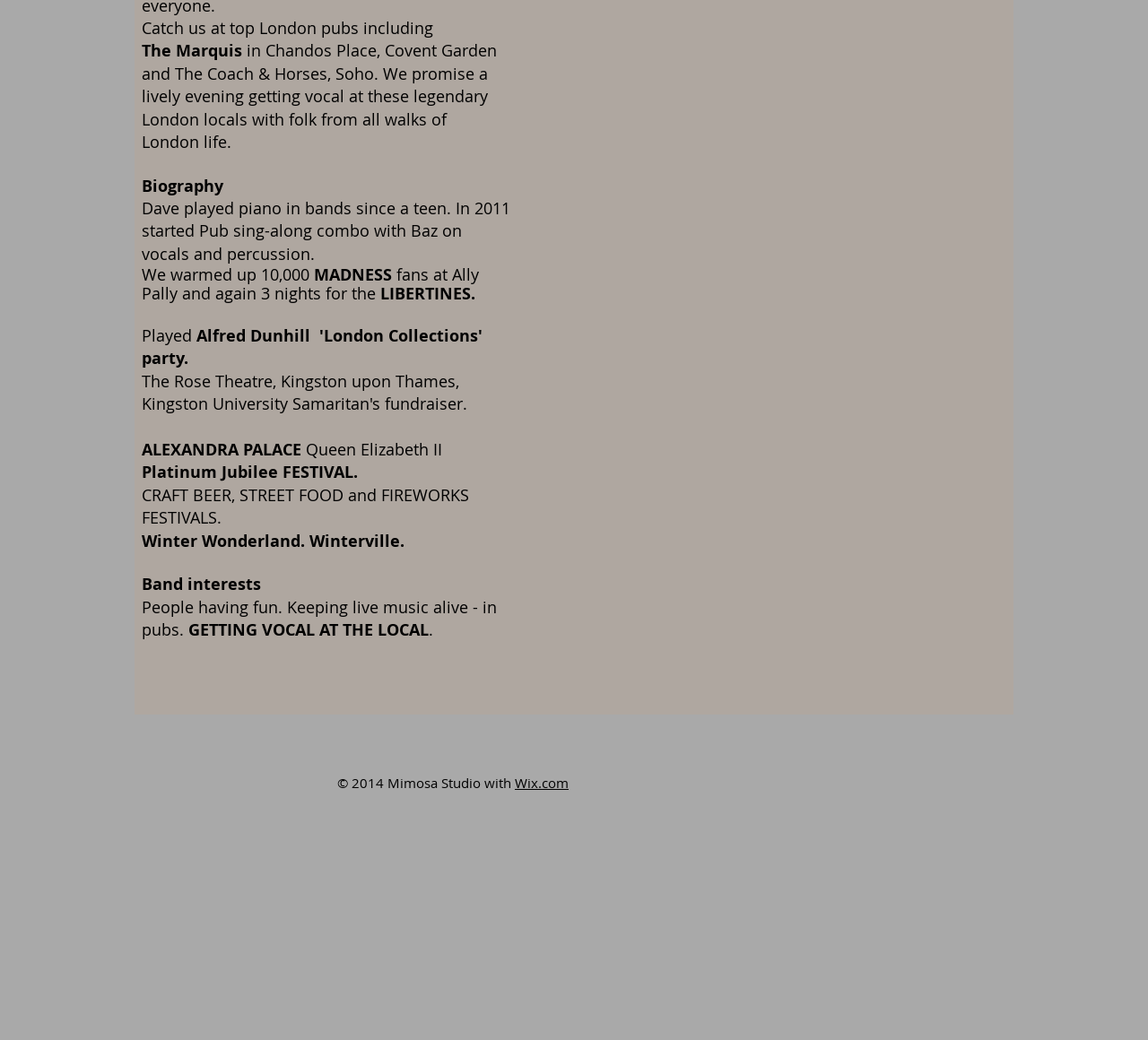What type of events does the band perform at?
Refer to the image and provide a detailed answer to the question.

The band performs at festivals and pubs, as mentioned in the text, such as Winter Wonderland, Winterville, and Craft Beer, Street Food and Fireworks Festivals, as well as pubs like The Marquis, Chandos Place, Covent Garden, and The Coach & Horses, Soho.